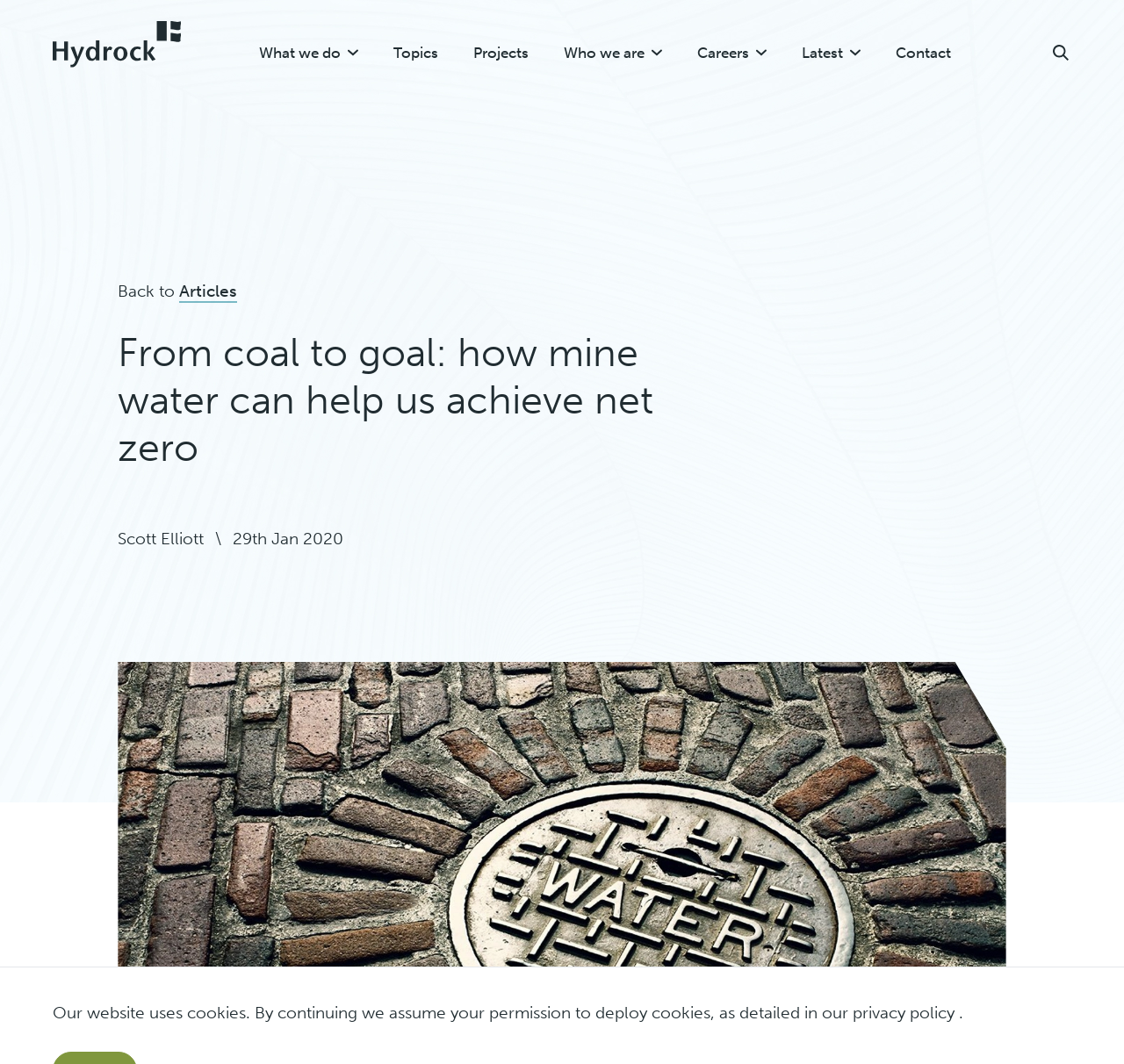Determine the bounding box coordinates for the HTML element described here: "Scott Elliott".

[0.105, 0.497, 0.182, 0.516]